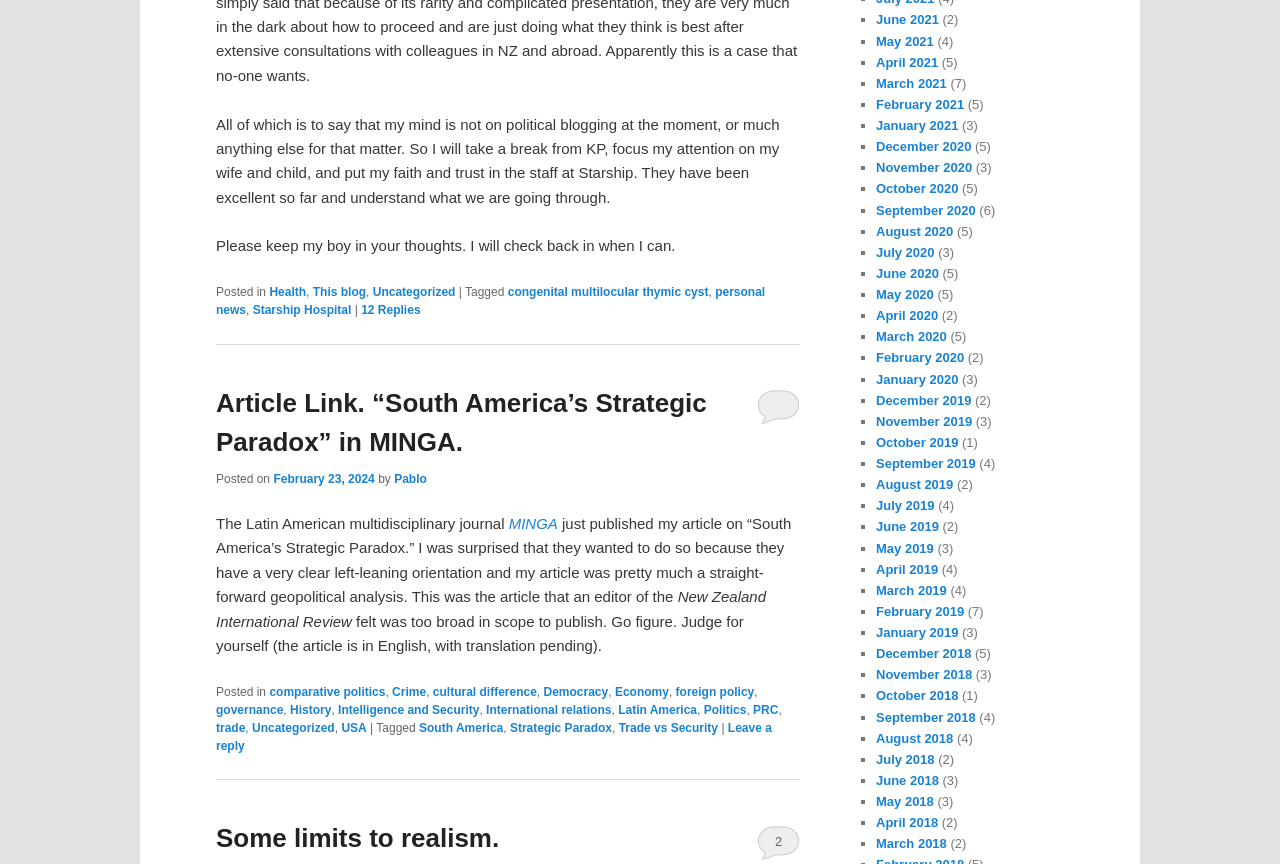What is the title of the article mentioned? Examine the screenshot and reply using just one word or a brief phrase.

South America's Strategic Paradox